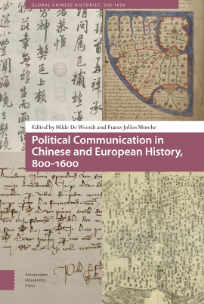Give a concise answer using one word or a phrase to the following question:
What series is this publication part of?

Global Chinese Histories